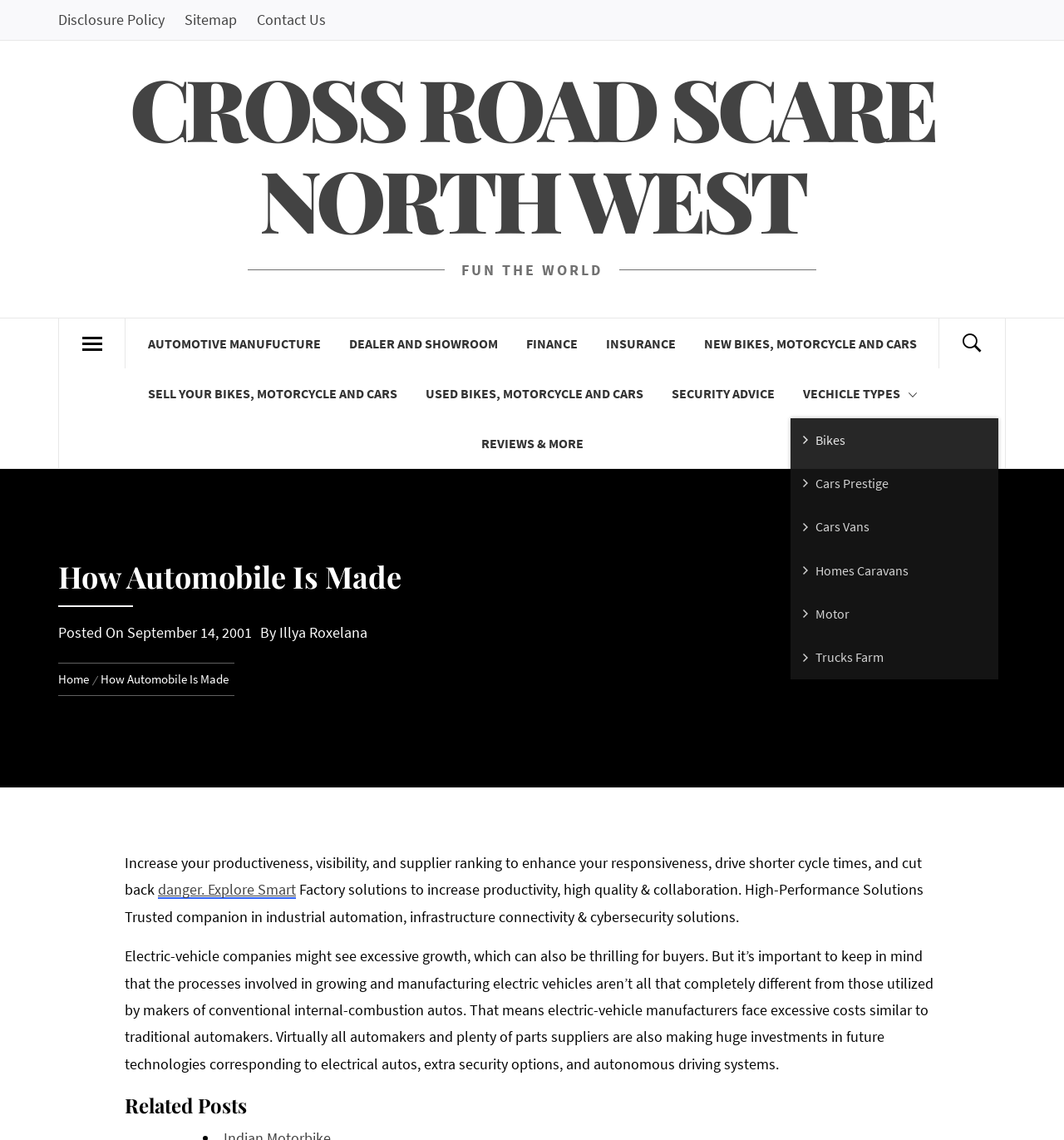Determine the bounding box coordinates for the UI element described. Format the coordinates as (top-left x, top-left y, bottom-right x, bottom-right y) and ensure all values are between 0 and 1. Element description: Automotive Manufucture

[0.127, 0.279, 0.313, 0.323]